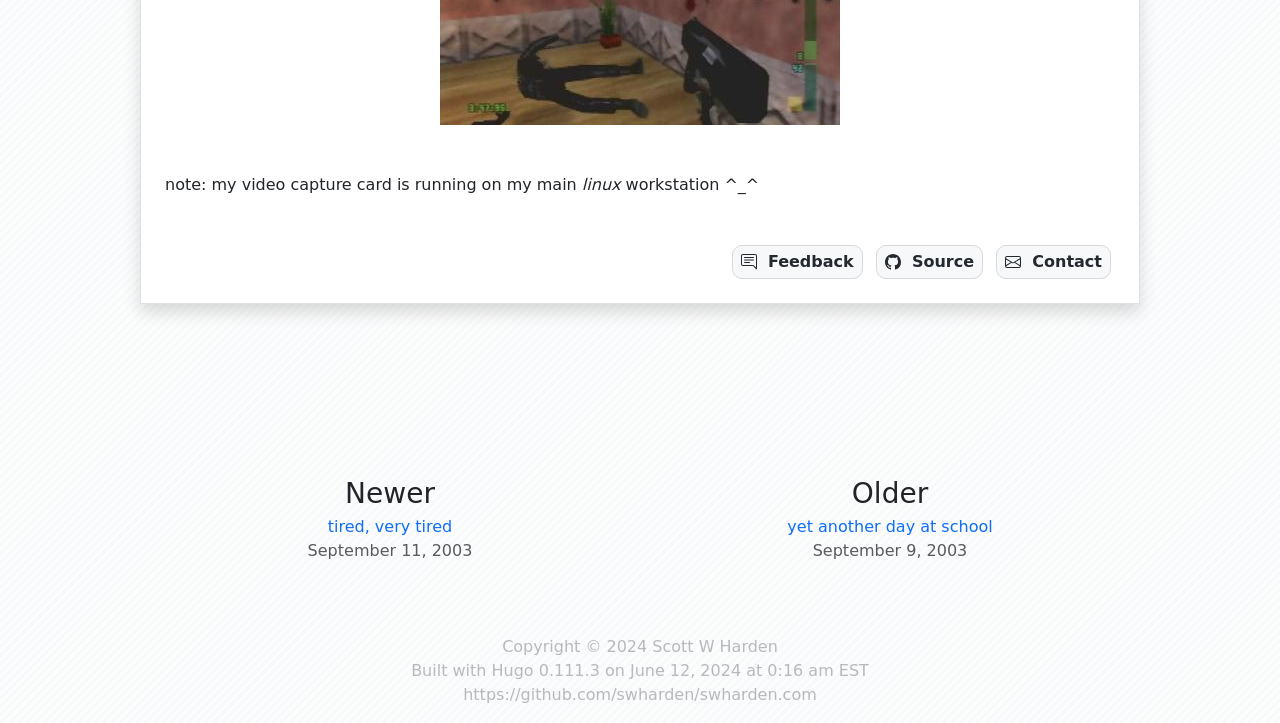Determine the bounding box for the UI element as described: "Source". The coordinates should be represented as four float numbers between 0 and 1, formatted as [left, top, right, bottom].

[0.684, 0.339, 0.768, 0.386]